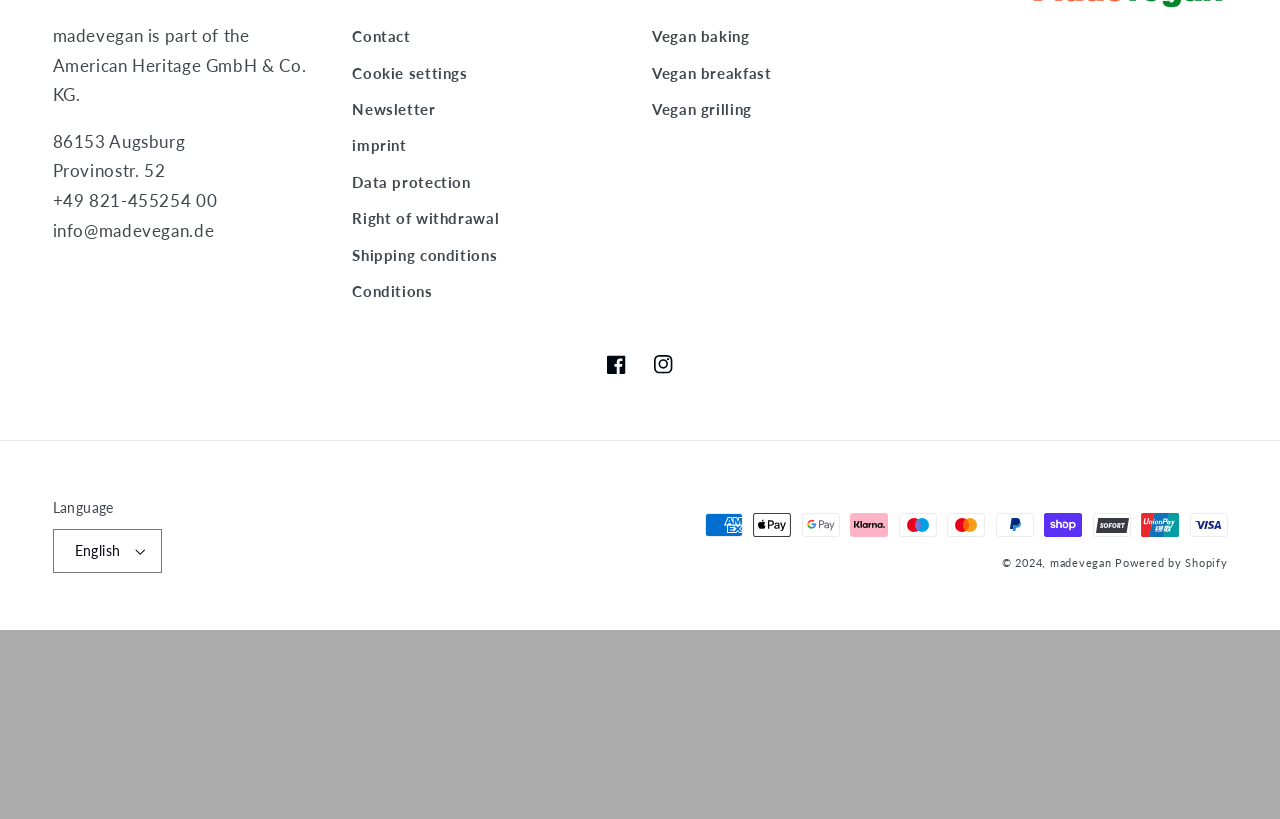Can you pinpoint the bounding box coordinates for the clickable element required for this instruction: "Click on Contact"? The coordinates should be four float numbers between 0 and 1, i.e., [left, top, right, bottom].

[0.275, 0.03, 0.321, 0.068]